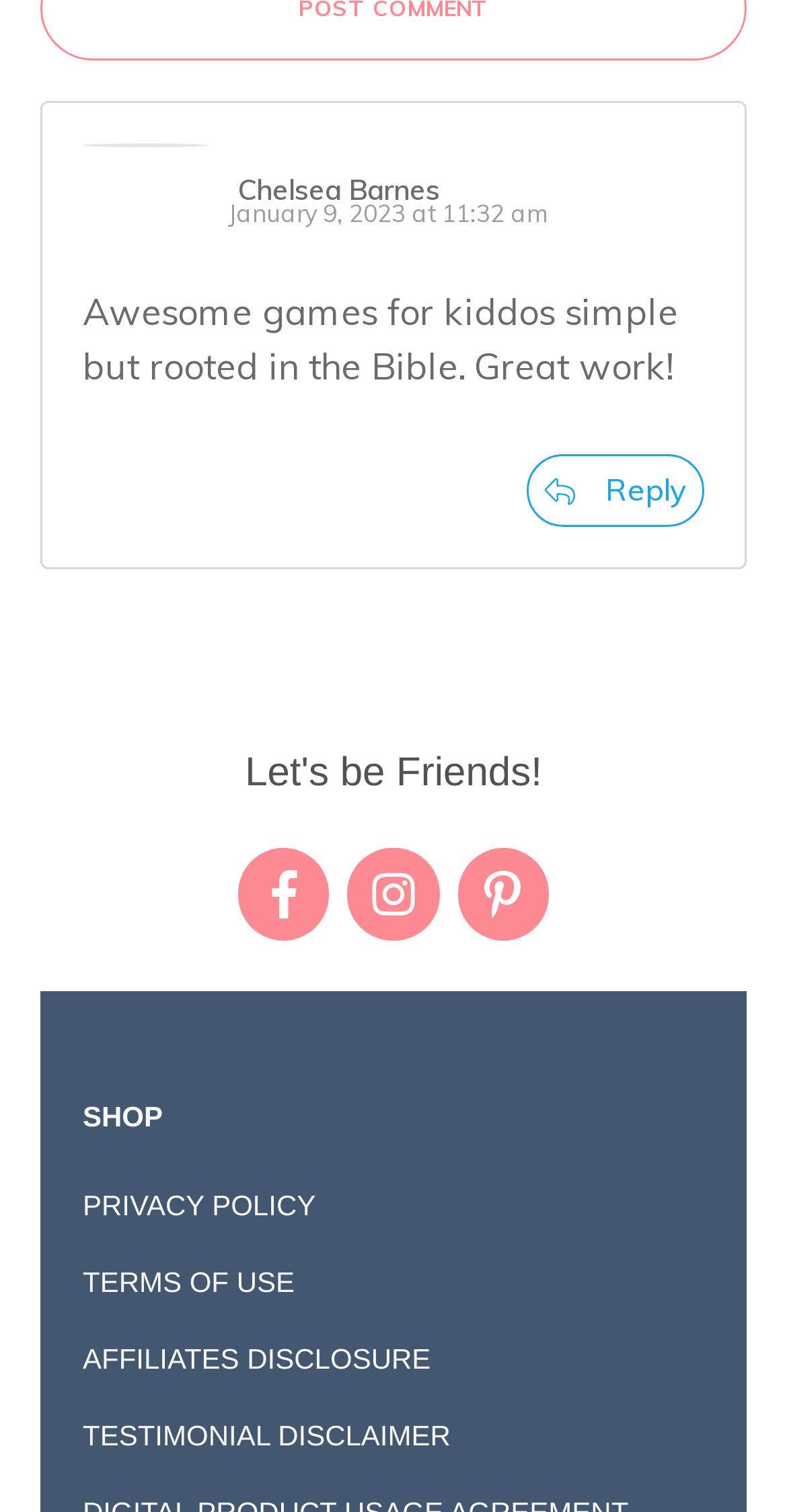Can you find the bounding box coordinates for the element that needs to be clicked to execute this instruction: "View SHOP page"? The coordinates should be given as four float numbers between 0 and 1, i.e., [left, top, right, bottom].

[0.105, 0.723, 0.207, 0.75]